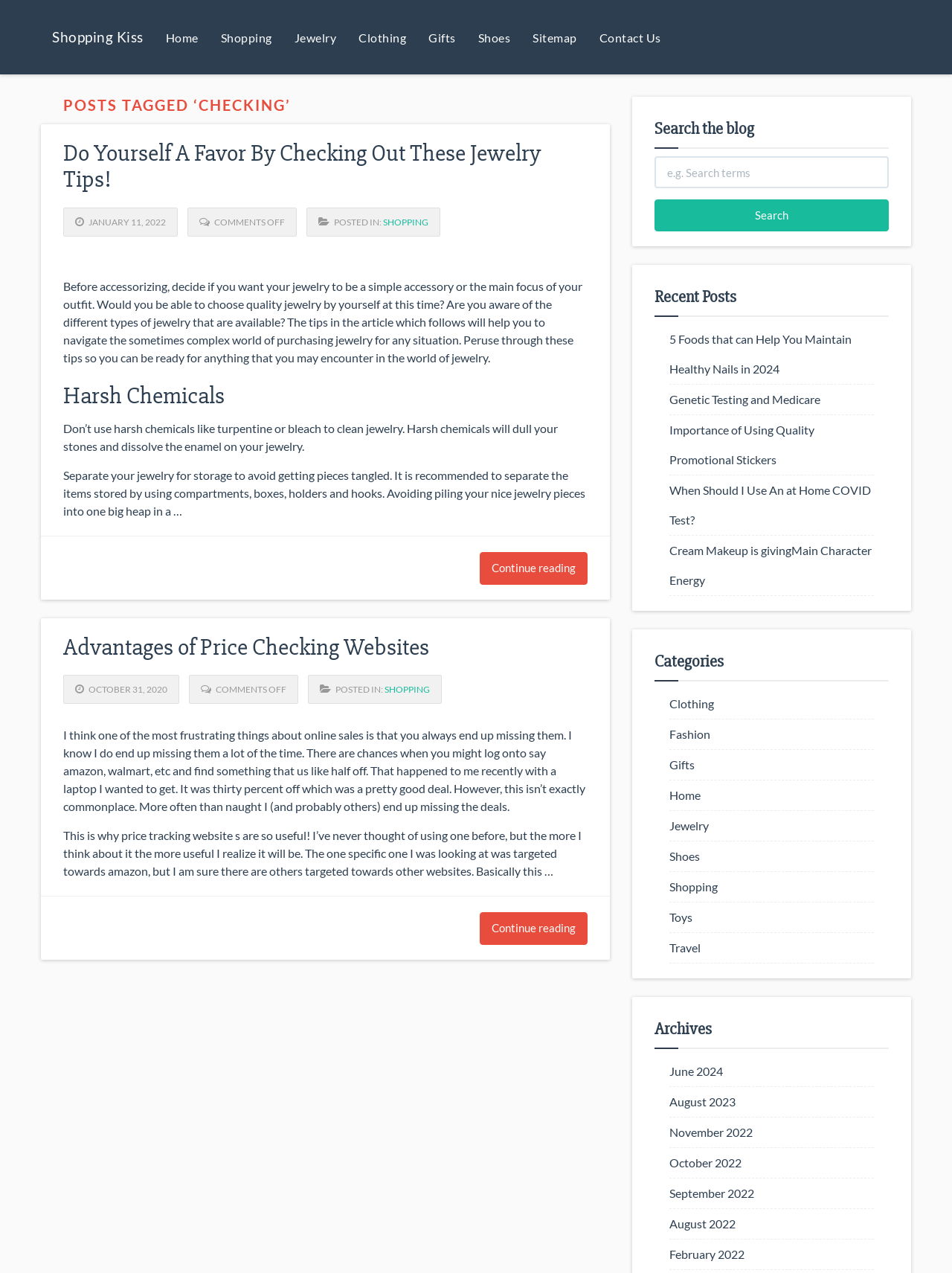Describe every aspect of the webpage comprehensively.

The webpage is a blog with a title "Checking | Shopping Kiss" at the top. Below the title, there is a navigation menu with links to "Home", "Shopping", "Jewelry", "Clothing", "Gifts", "Shoes", and "Sitemap" as well as a "Contact Us" link. 

The main content of the page is divided into two sections. The first section has two articles. The first article has a heading "Do Yourself A Favor By Checking Out These Jewelry Tips!" and a brief introduction to the article. Below the introduction, there is a figure, followed by a block of text discussing jewelry tips. The article also includes a heading "Harsh Chemicals" and a paragraph of text providing advice on cleaning jewelry. 

The second article has a heading "Advantages of Price Checking Websites" and discusses the benefits of using price tracking websites for online shopping. Both articles have a "Continue reading" link at the bottom.

To the right of the main content, there is a sidebar with several sections. The first section is a search bar with a heading "Search the blog" and a textbox to enter search terms. Below the search bar, there is a section titled "Recent Posts" with links to five recent articles. 

The next section is titled "Categories" and lists links to various categories such as "Clothing", "Fashion", "Gifts", and "Shopping". Finally, there is a section titled "Archives" with links to articles from different months and years.